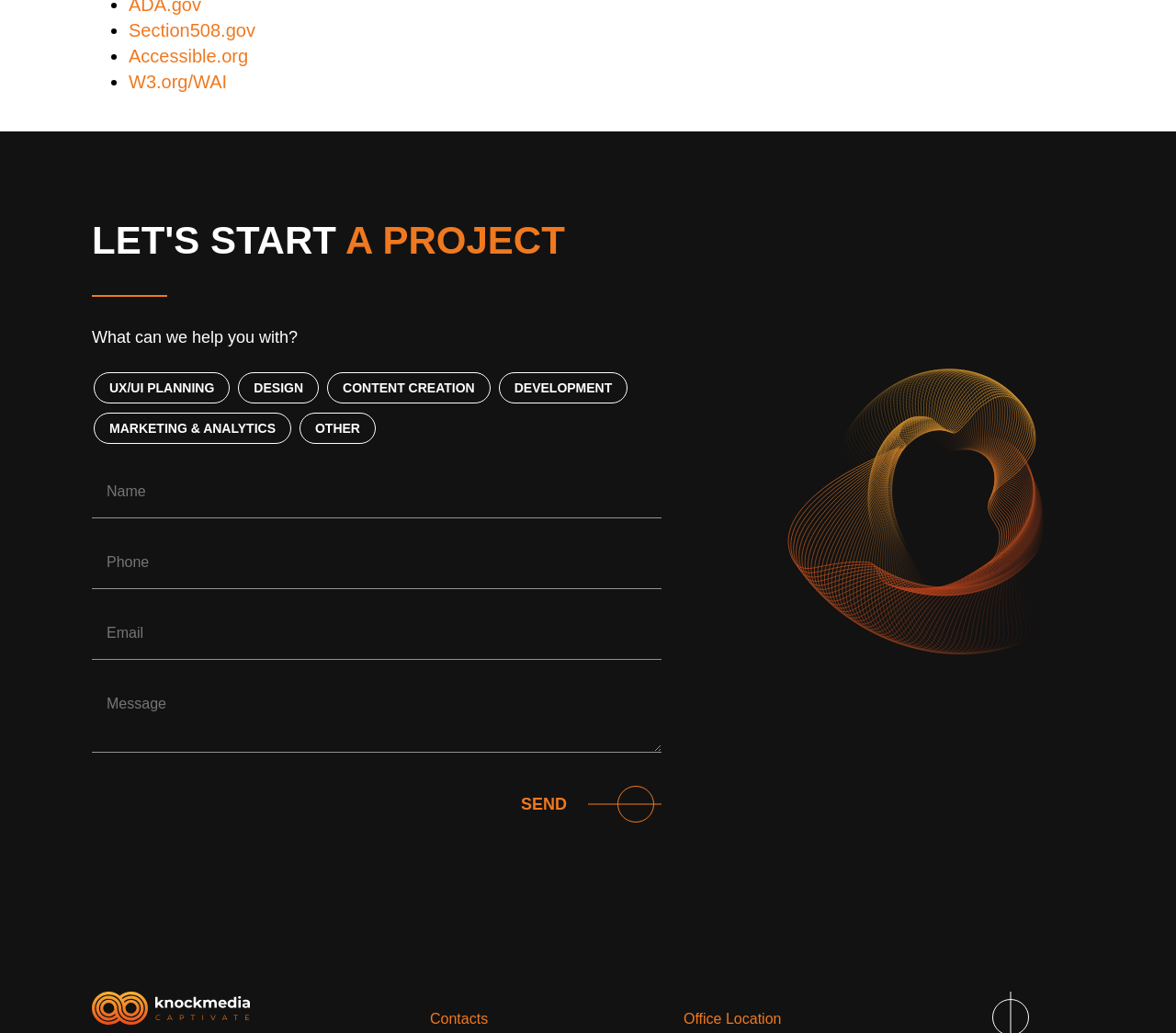Identify the bounding box of the UI element described as follows: "Accessible.org". Provide the coordinates as four float numbers in the range of 0 to 1 [left, top, right, bottom].

[0.109, 0.042, 0.922, 0.067]